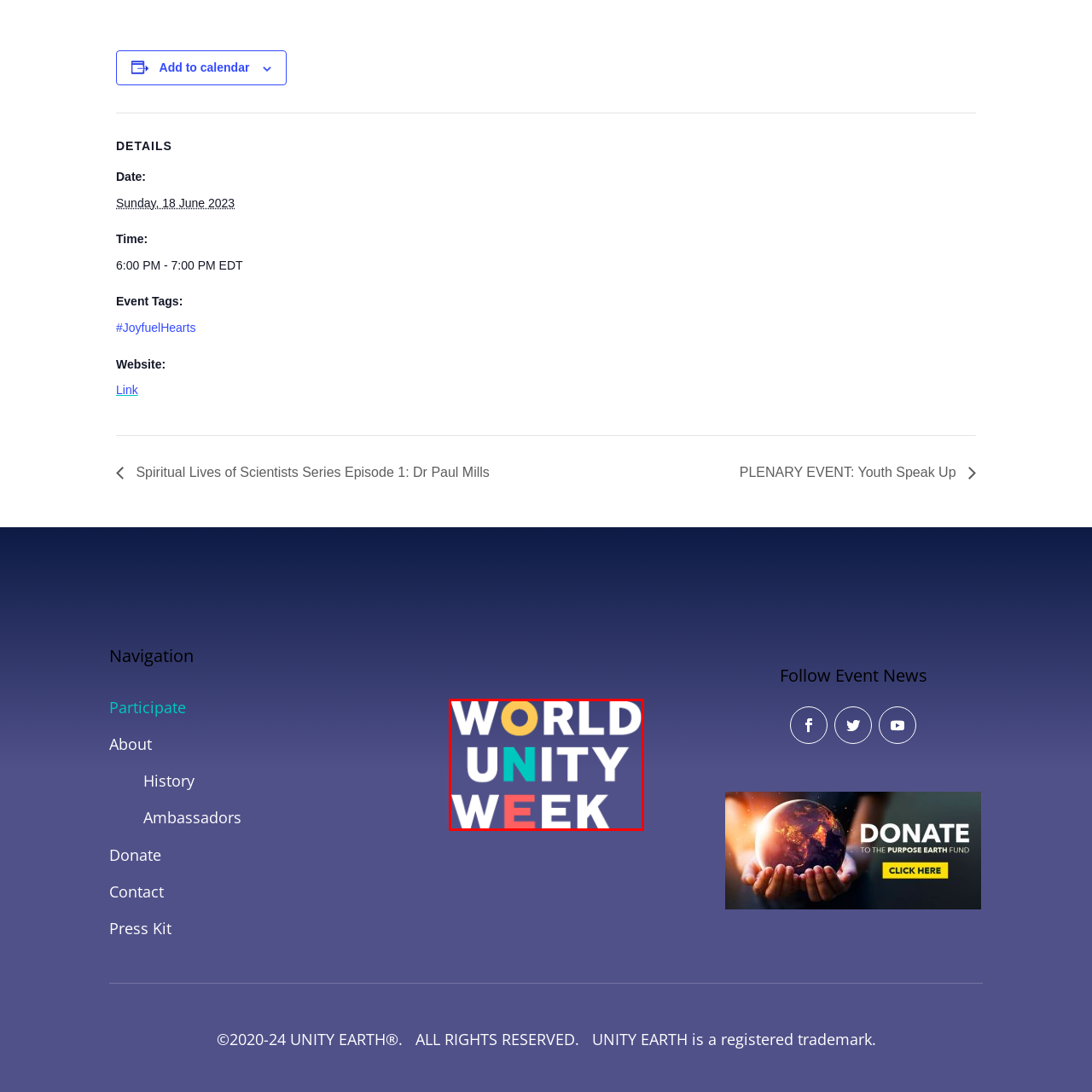Focus on the section marked by the red bounding box and reply with a single word or phrase: What theme does the logo symbolize?

Global togetherness